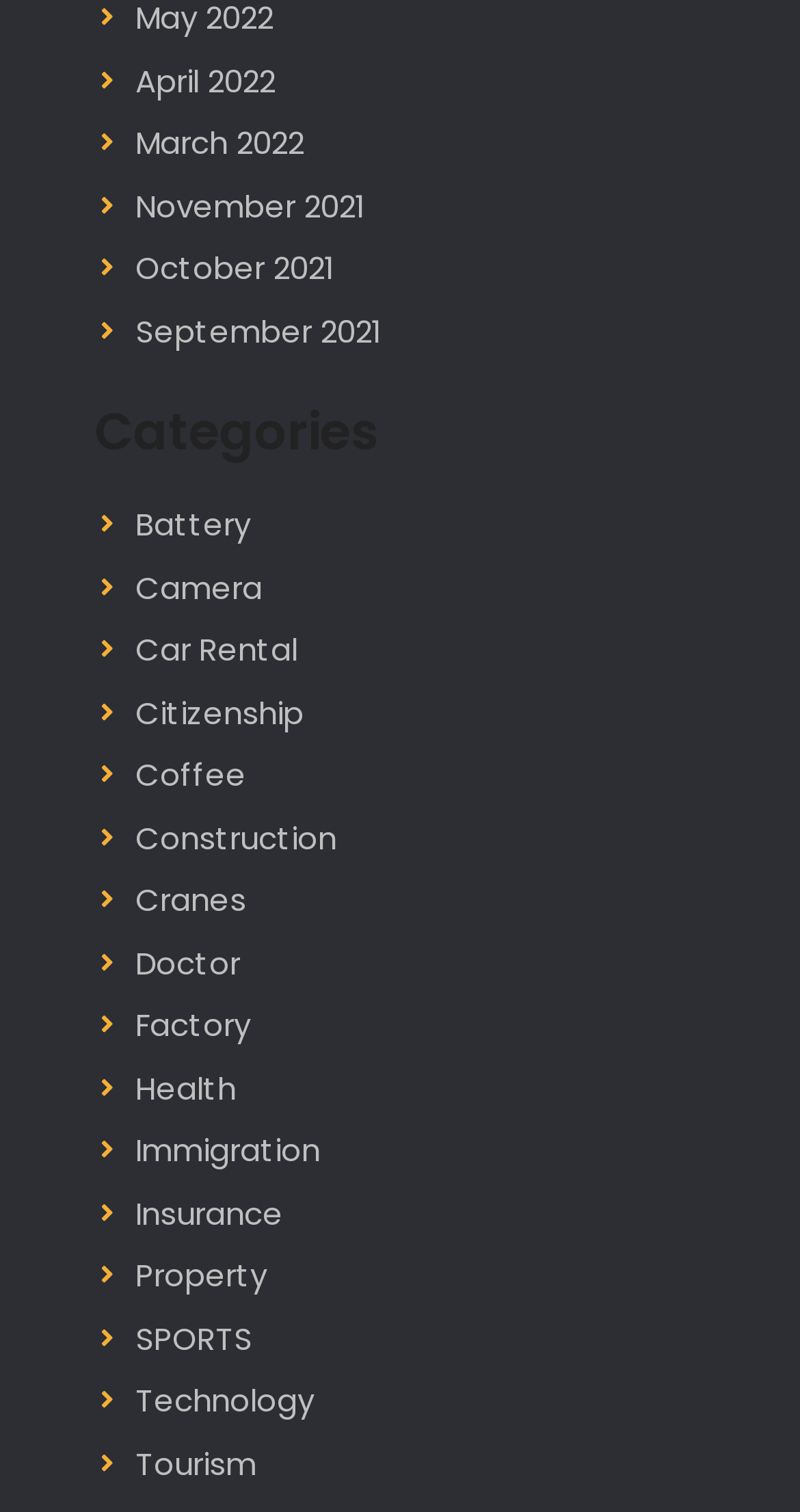Predict the bounding box coordinates of the UI element that matches this description: "October 2021". The coordinates should be in the format [left, top, right, bottom] with each value between 0 and 1.

[0.169, 0.163, 0.418, 0.192]